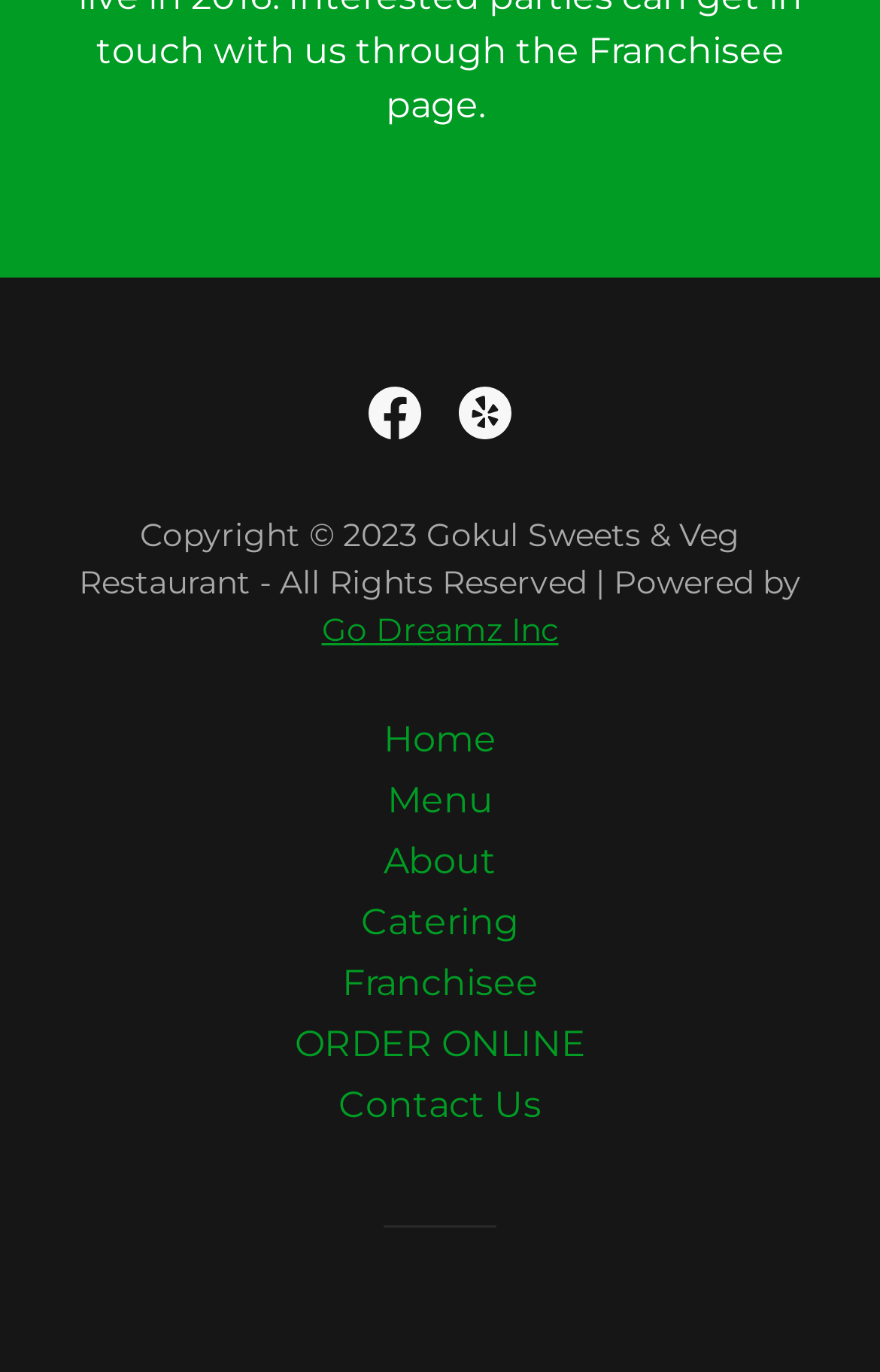Given the element description, predict the bounding box coordinates in the format (top-left x, top-left y, bottom-right x, bottom-right y). Make sure all values are between 0 and 1. Here is the element description: Contact Us

[0.364, 0.782, 0.636, 0.826]